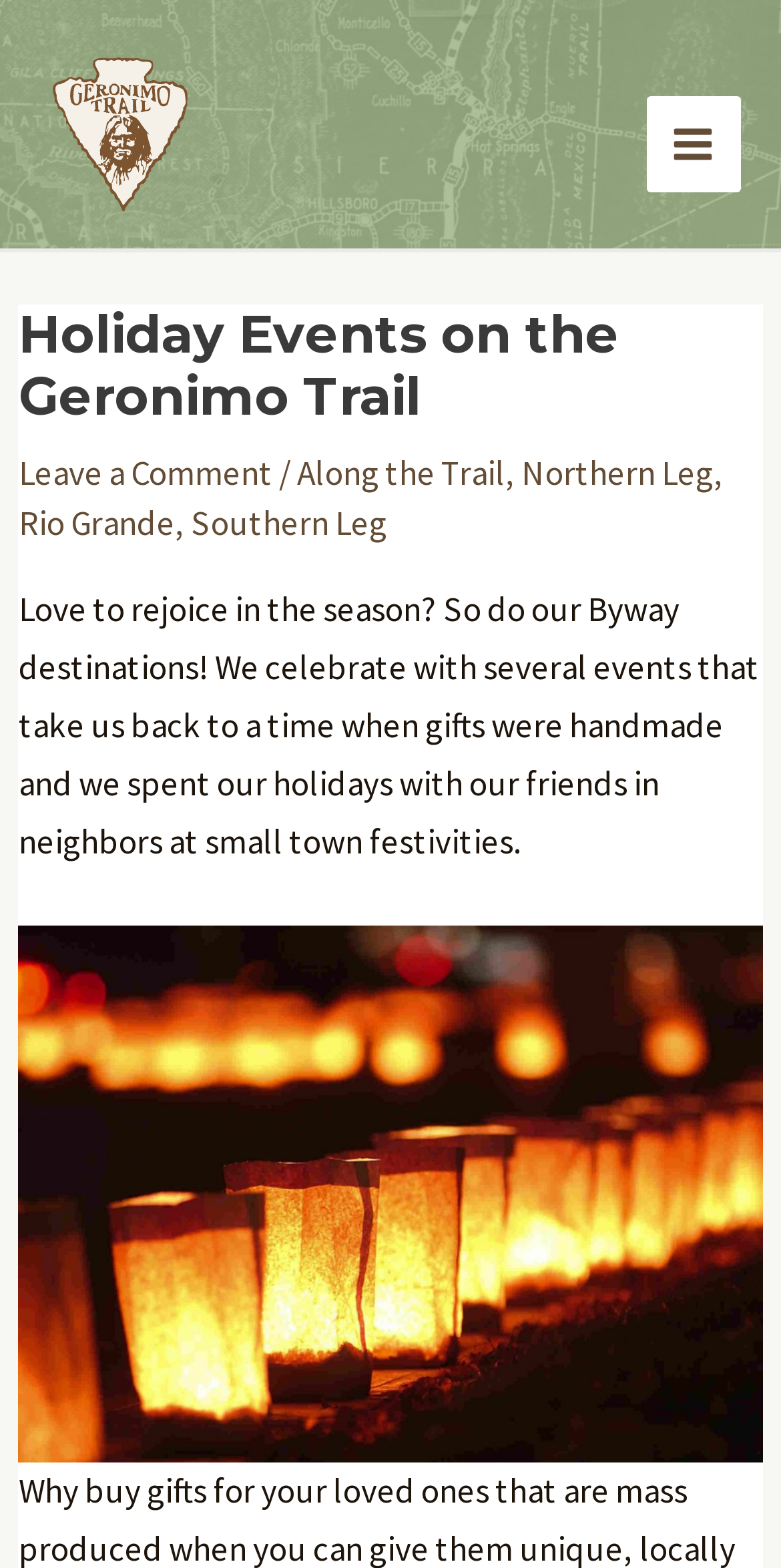Based on the provided description, "Along the Trail", find the bounding box of the corresponding UI element in the screenshot.

[0.38, 0.287, 0.647, 0.315]